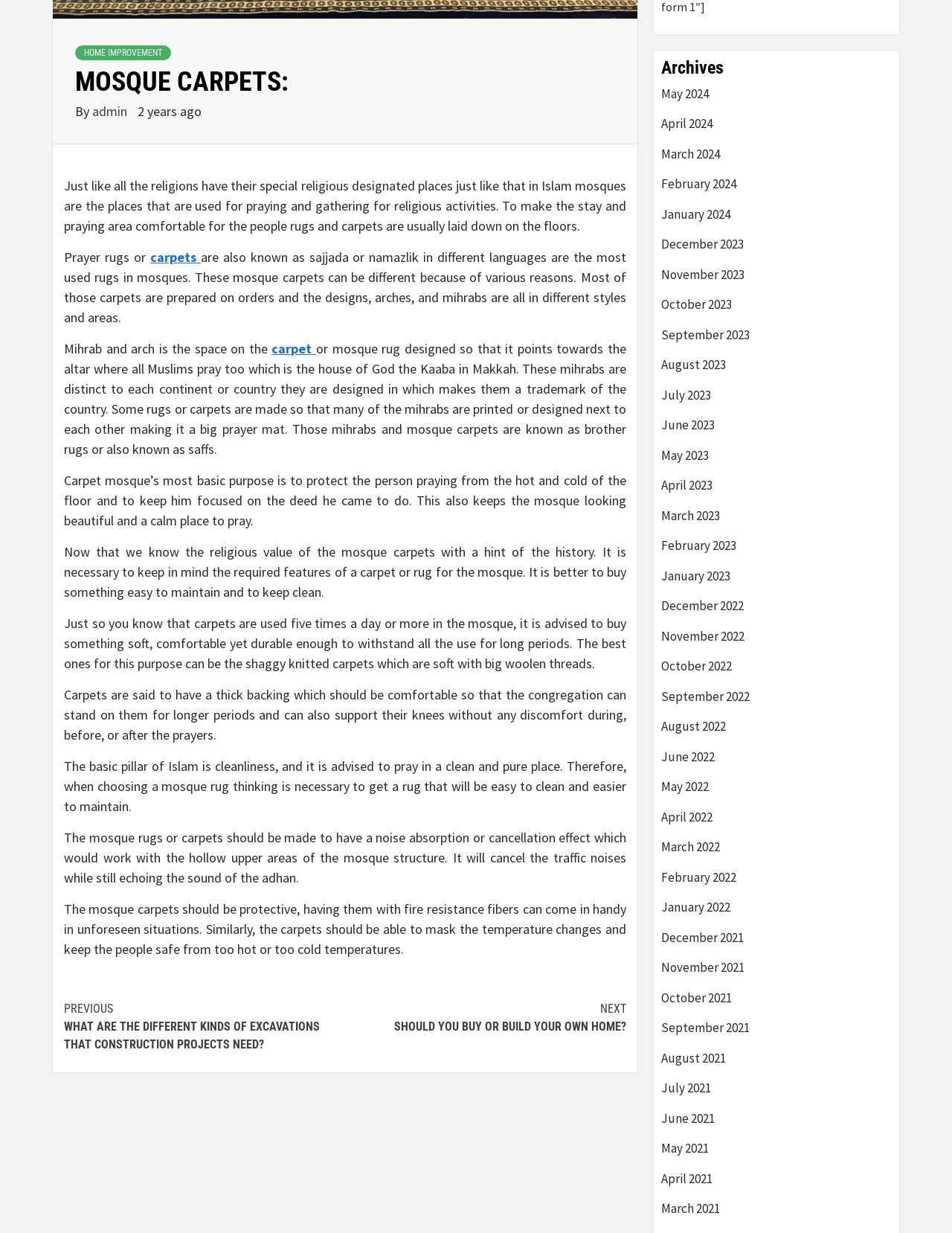Given the element description parent_node: Pet Name name="author", identify the bounding box coordinates for the UI element on the webpage screenshot. The format should be (top-left x, top-left y, bottom-right x, bottom-right y), with values between 0 and 1.

None